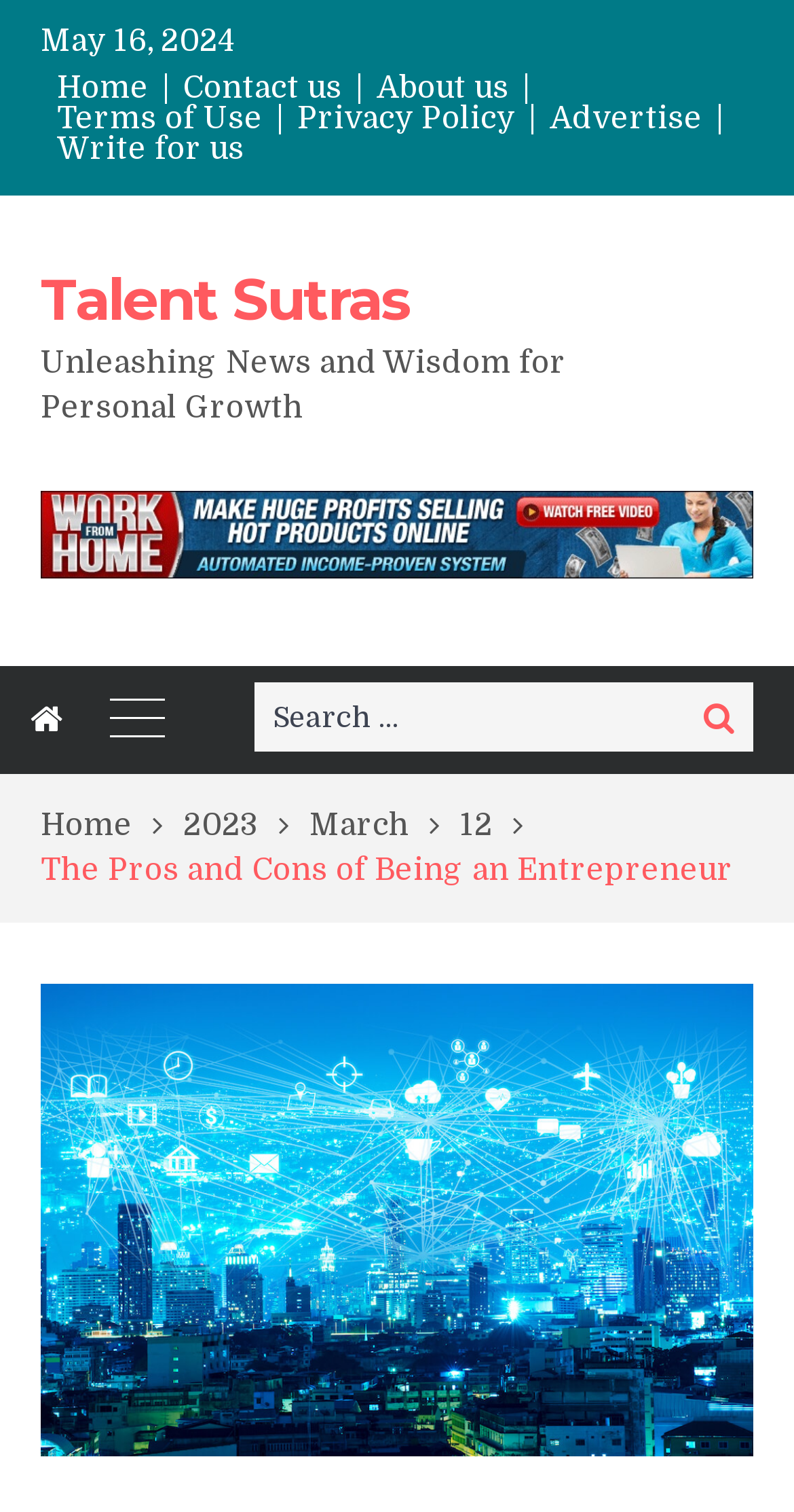Please specify the bounding box coordinates of the clickable region necessary for completing the following instruction: "Read the Newbie Guide". The coordinates must consist of four float numbers between 0 and 1, i.e., [left, top, right, bottom].

None